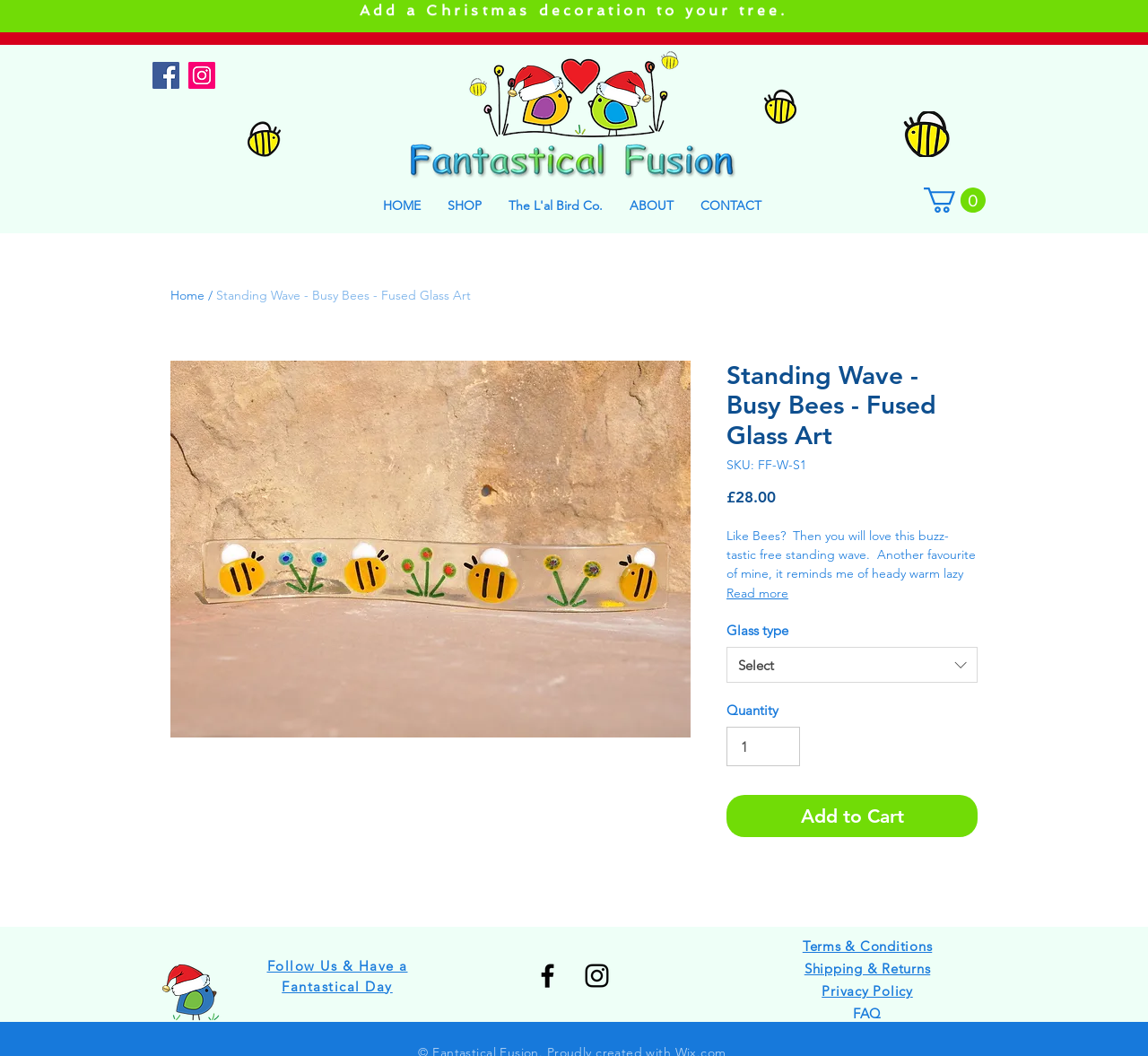Can you find the bounding box coordinates for the element that needs to be clicked to execute this instruction: "View the product details"? The coordinates should be given as four float numbers between 0 and 1, i.e., [left, top, right, bottom].

[0.633, 0.341, 0.852, 0.427]